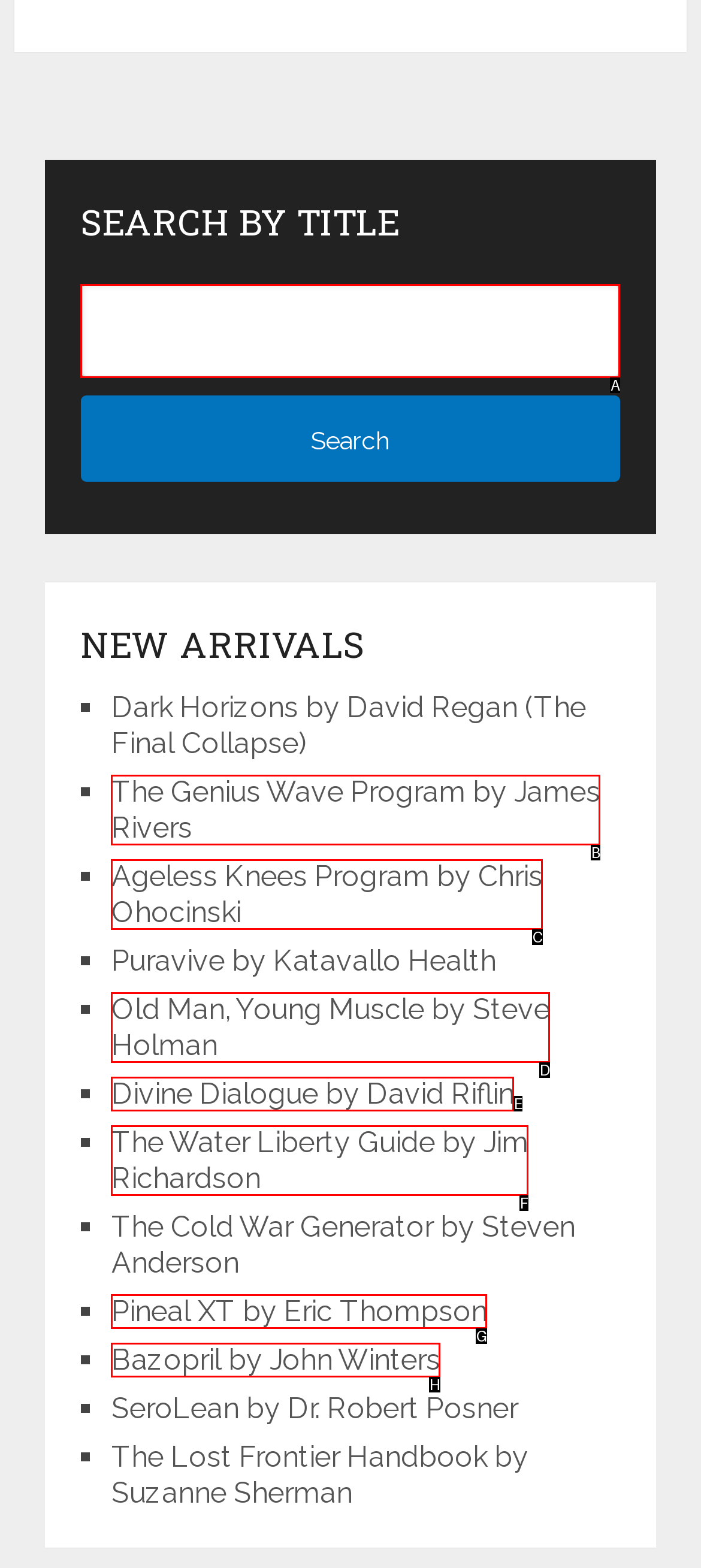Determine the option that best fits the description: Divine Dialogue by David Riflin
Reply with the letter of the correct option directly.

E